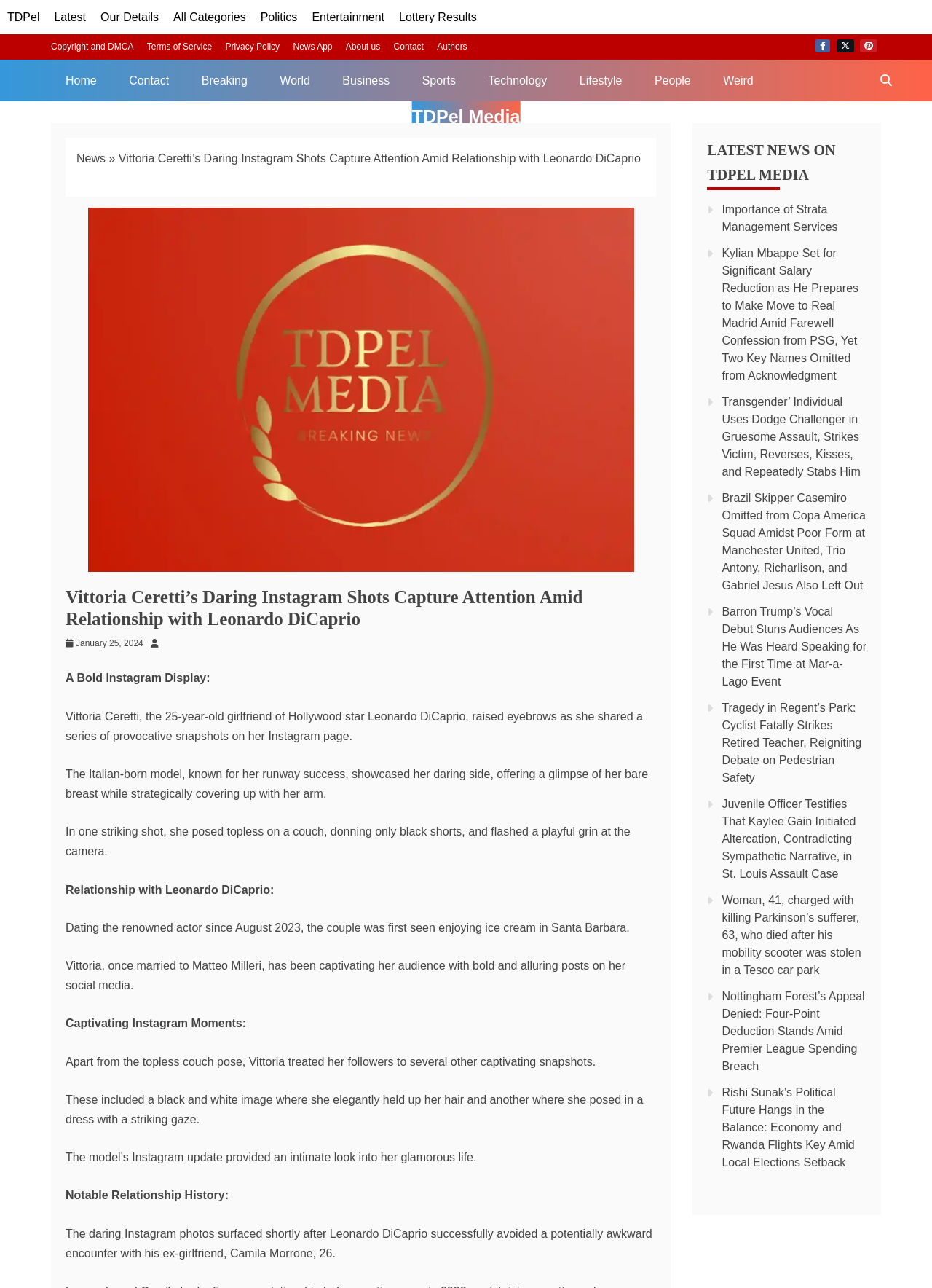Determine the main headline from the webpage and extract its text.

Vittoria Ceretti’s Daring Instagram Shots Capture Attention Amid Relationship with Leonardo DiCaprio